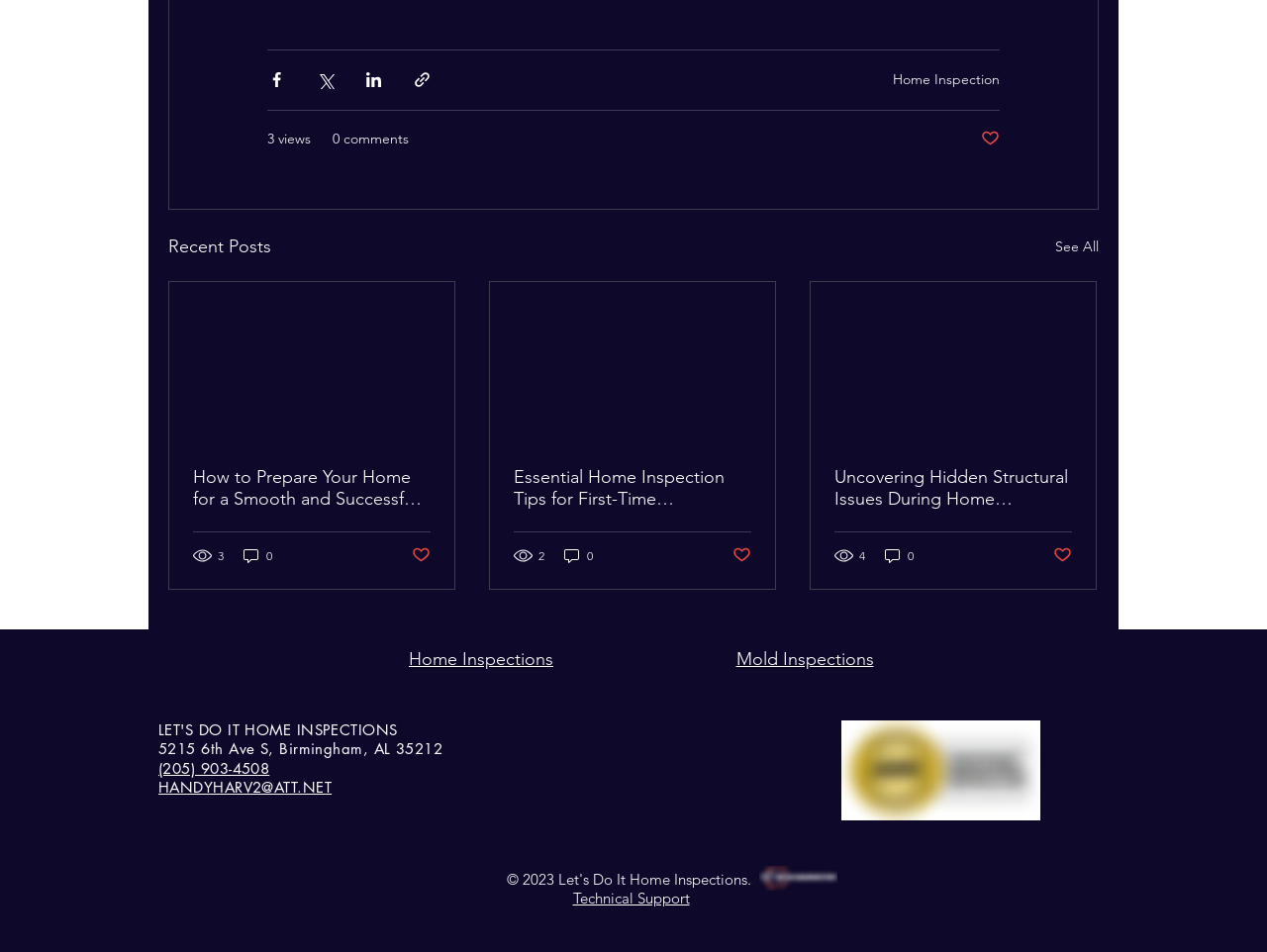Determine the bounding box coordinates of the UI element described below. Use the format (top-left x, top-left y, bottom-right x, bottom-right y) with floating point numbers between 0 and 1: aria-label="YouTube"

[0.202, 0.857, 0.232, 0.897]